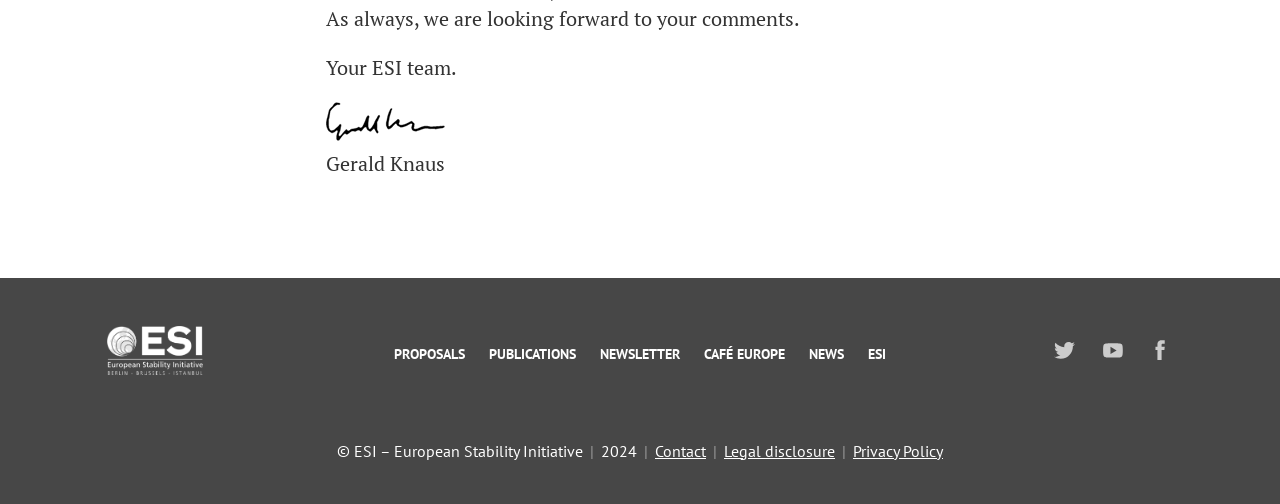Please locate the bounding box coordinates of the element that should be clicked to achieve the given instruction: "Contact ESI".

[0.512, 0.872, 0.552, 0.916]